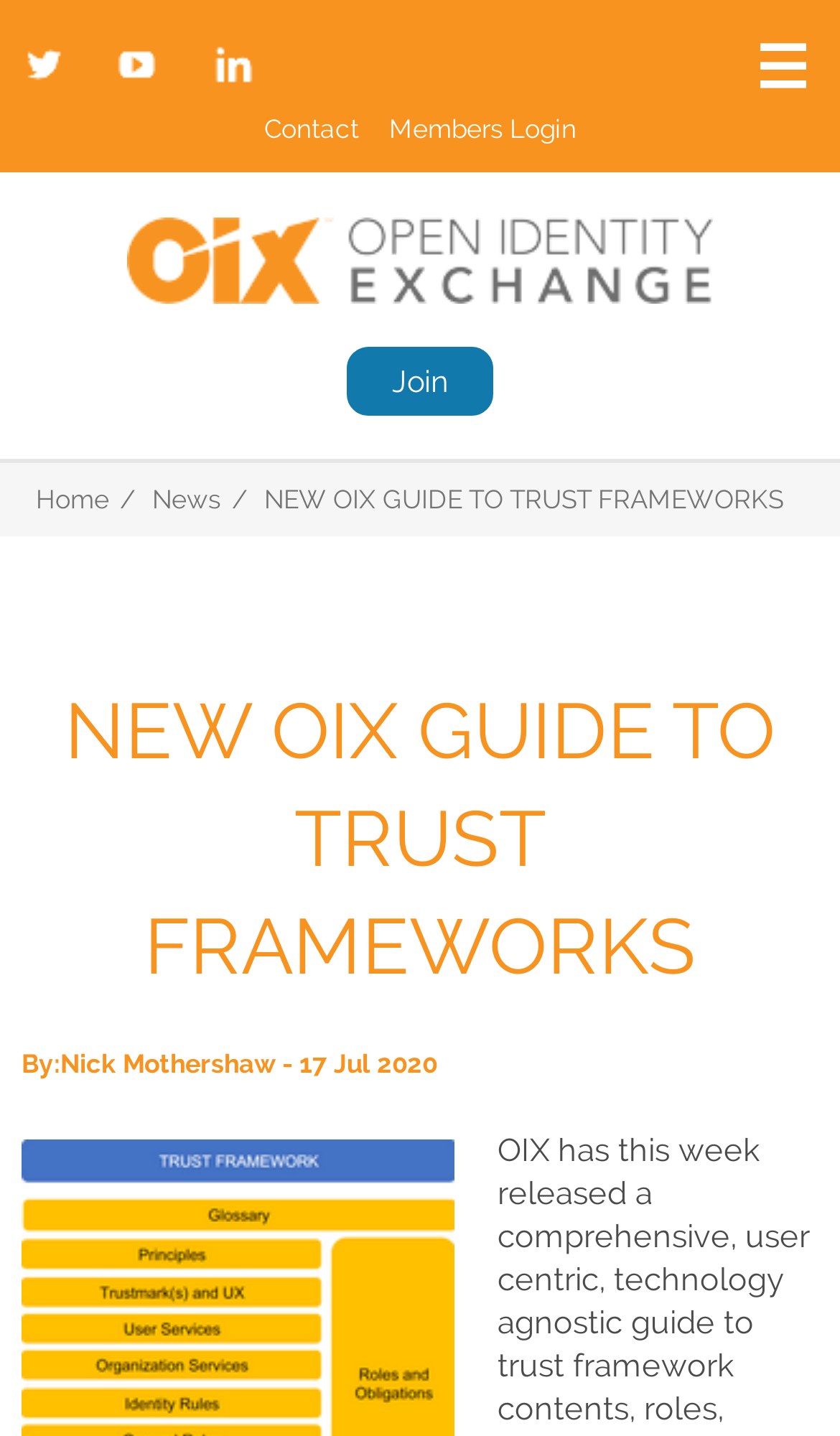Point out the bounding box coordinates of the section to click in order to follow this instruction: "Click Twitter".

[0.0, 0.015, 0.103, 0.075]